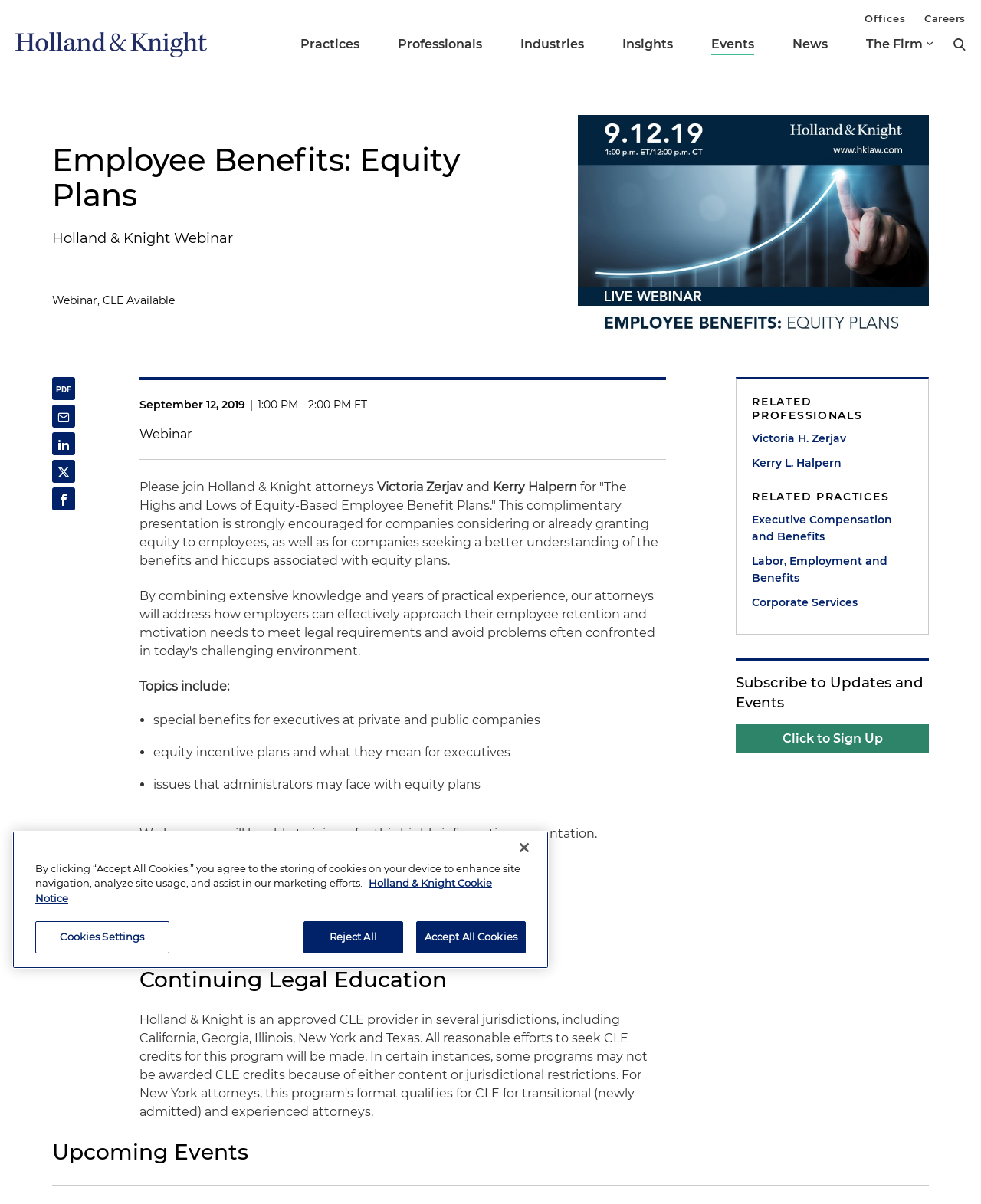Can you extract the headline from the webpage for me?

Employee Benefits: Equity Plans